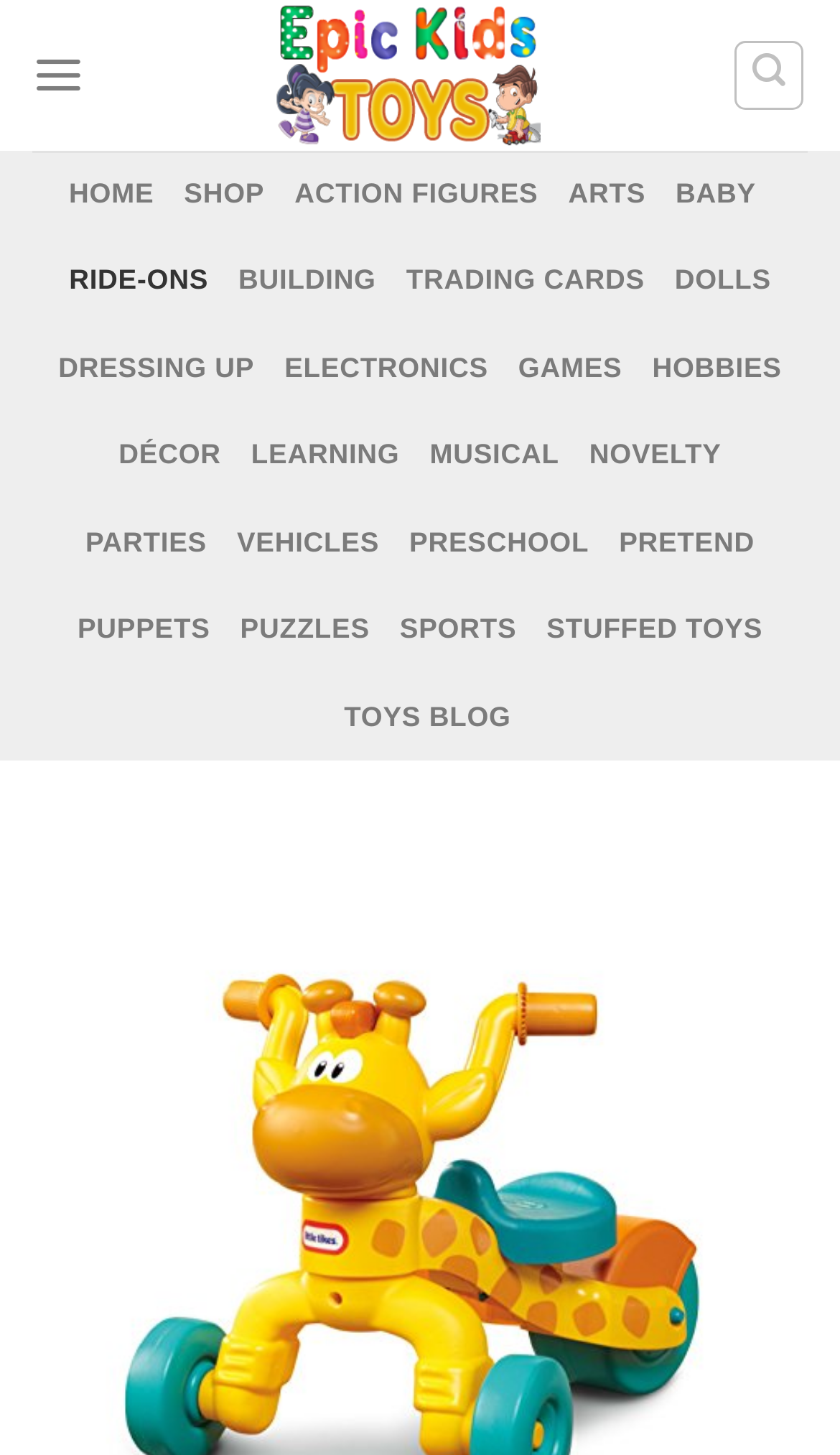Locate the heading on the webpage and return its text.

Little Tikes Go and Grow Lil’ Rollin’ Giraffe Ride-On (Amazon Exclusive)